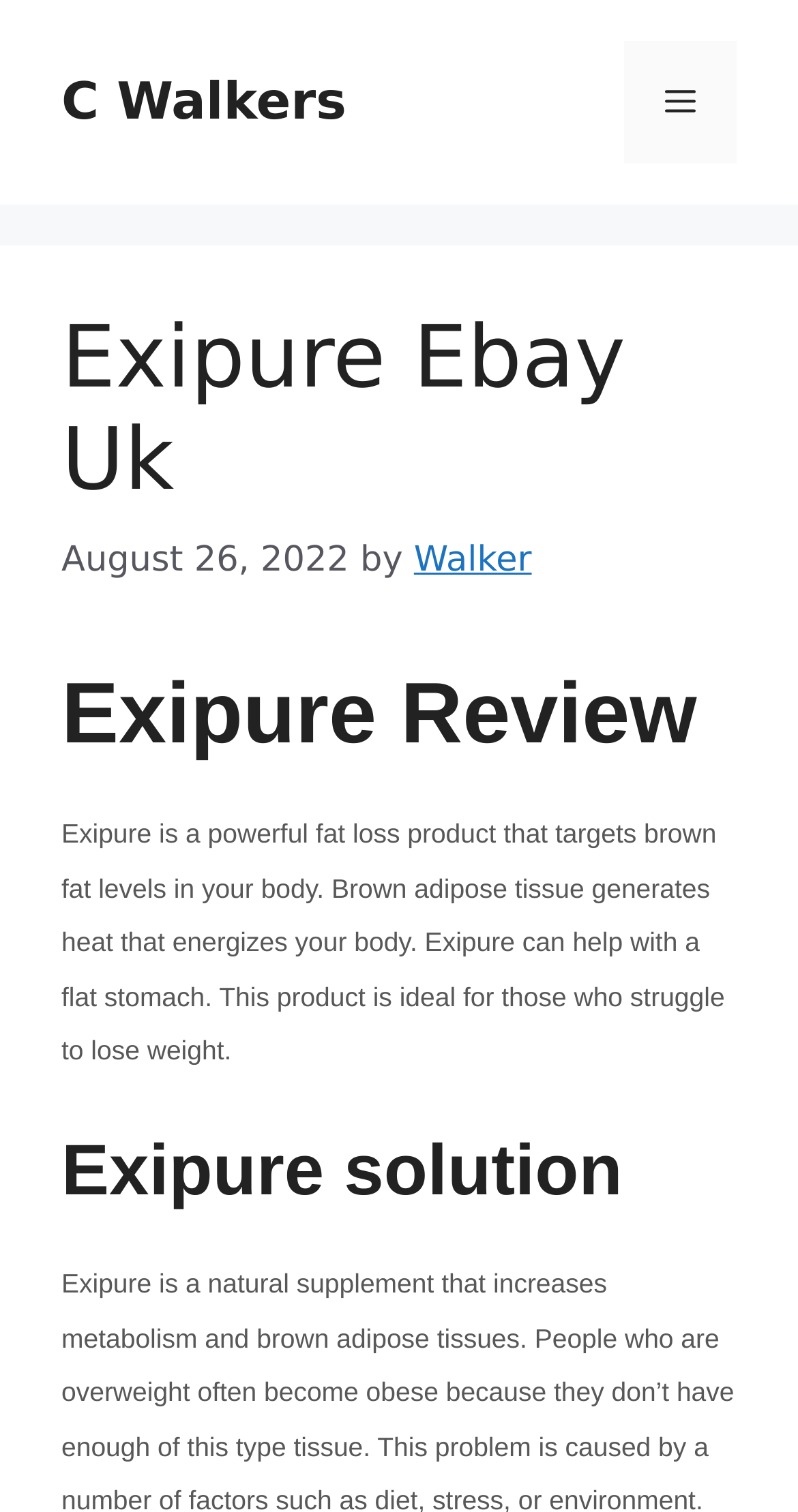Analyze and describe the webpage in a detailed narrative.

The webpage is about Exipure Ebay Uk, specifically a review of the product by C Walkers. At the top of the page, there is a banner with the site's name. Below the banner, on the top-left corner, there is a link to C Walkers' profile. On the top-right corner, there is a mobile toggle button labeled "Menu" that controls the primary menu.

Below the mobile toggle button, there is a header section that spans the entire width of the page. Within this section, there is a heading that reads "Exipure Ebay Uk" followed by a timestamp indicating the publication date, August 26, 2022. Next to the timestamp, there is a text "by" followed by a link to Walker's profile.

Further down, there is a heading that reads "Exipure Review" followed by a paragraph of text that describes Exipure as a powerful fat loss product that targets brown fat levels in the body, helping with weight loss and achieving a flat stomach.

Finally, there is another heading that reads "Exipure solution" located near the bottom of the page.